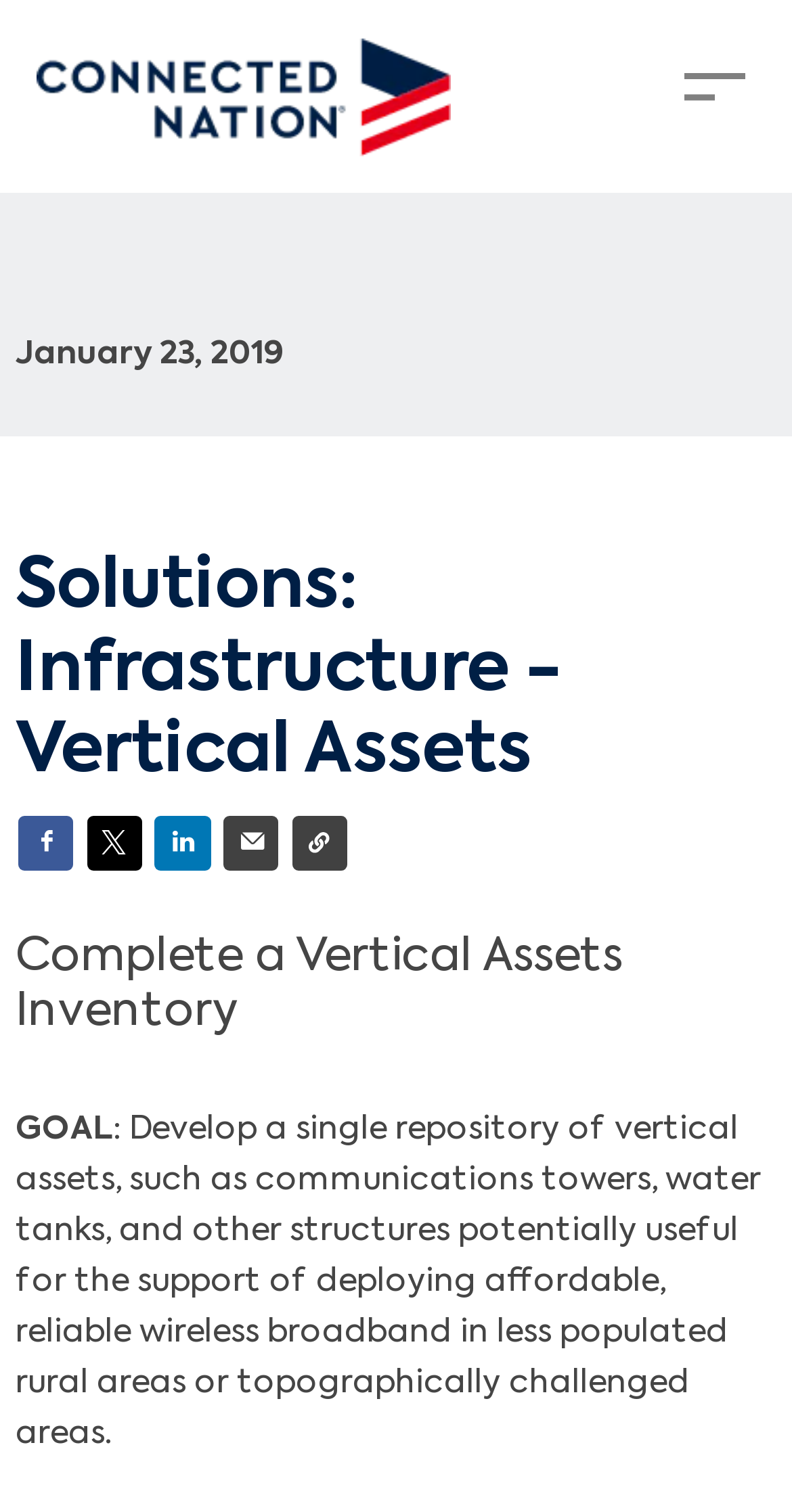Extract the bounding box coordinates for the described element: "alt="Connected Nation Logo"". The coordinates should be represented as four float numbers between 0 and 1: [left, top, right, bottom].

[0.046, 0.025, 0.569, 0.103]